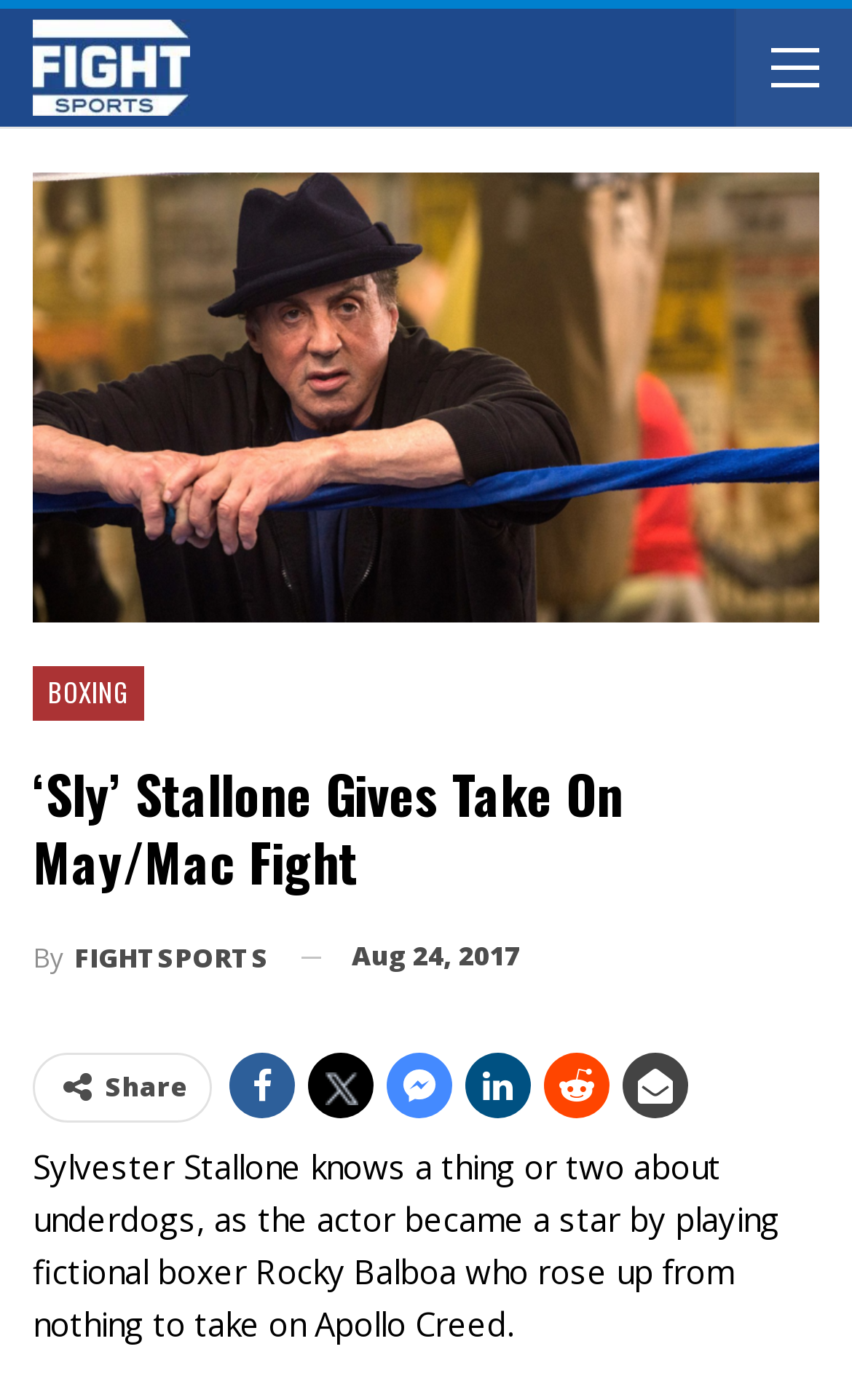How many social media links are there?
Answer the question using a single word or phrase, according to the image.

5